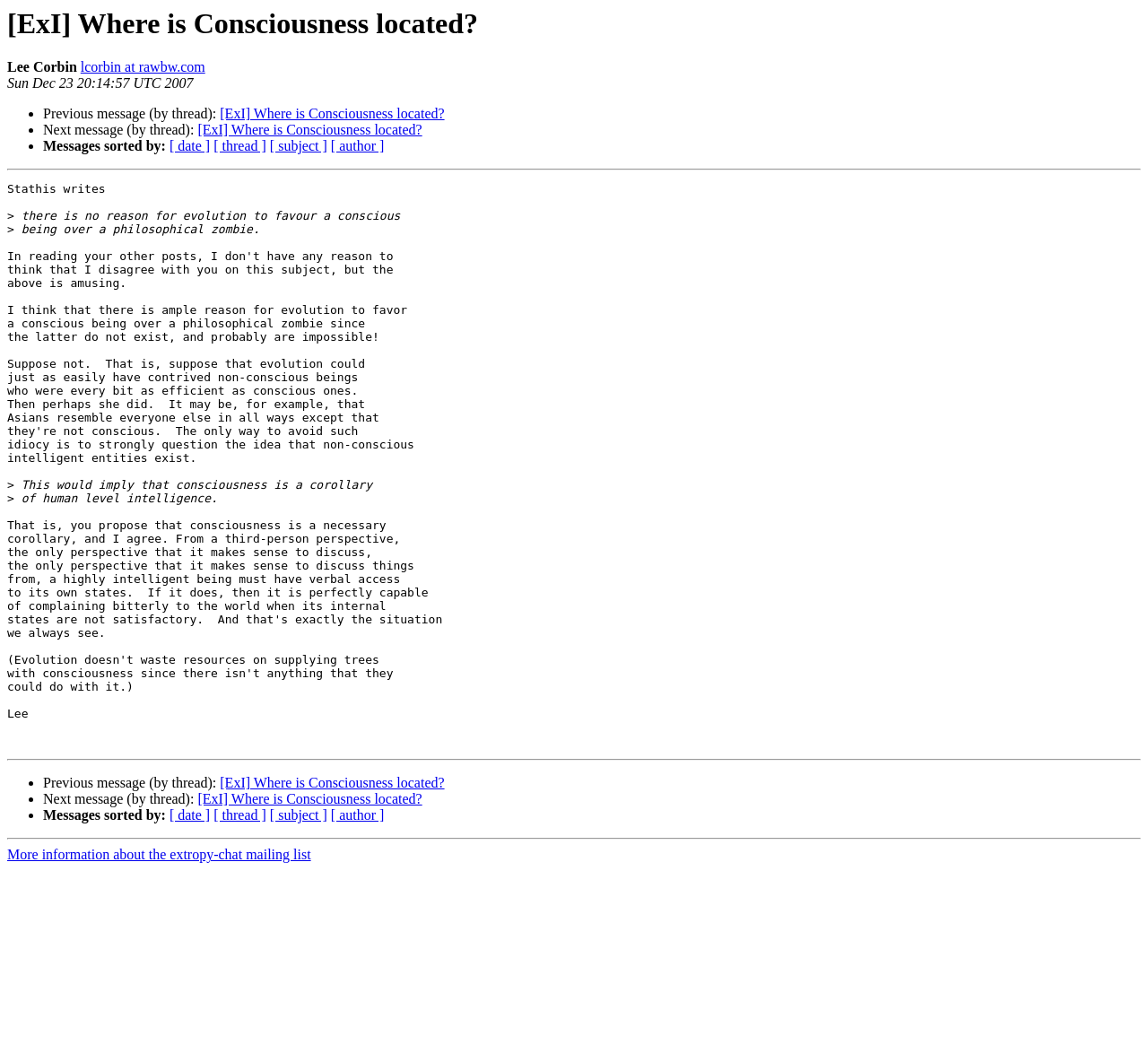Please find the bounding box coordinates of the element's region to be clicked to carry out this instruction: "Get more information about the extropy-chat mailing list".

[0.006, 0.811, 0.271, 0.825]